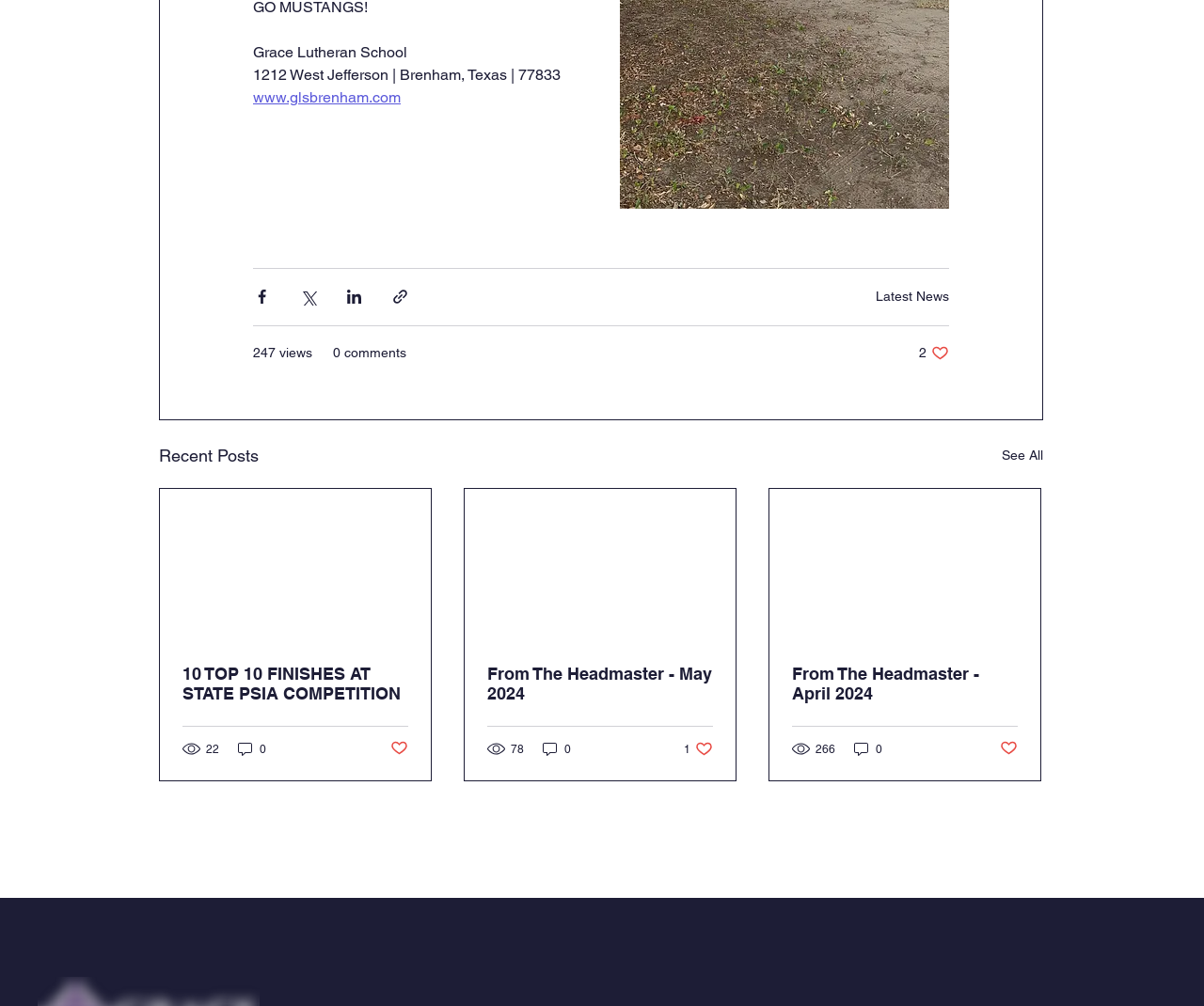Find the bounding box coordinates for the area you need to click to carry out the instruction: "View latest news". The coordinates should be four float numbers between 0 and 1, indicated as [left, top, right, bottom].

[0.727, 0.287, 0.788, 0.302]